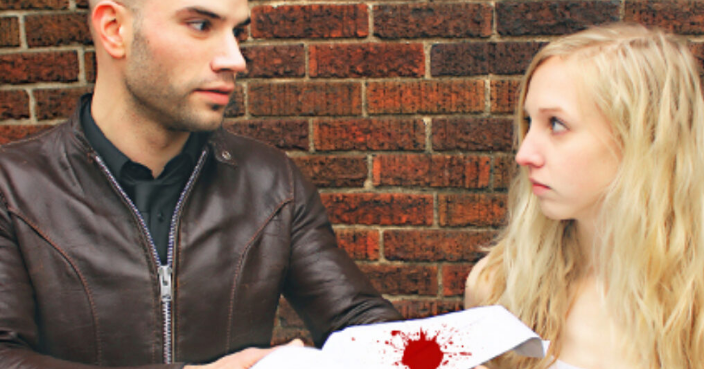Answer the question below in one word or phrase:
What is the man wearing?

Dark leather jacket